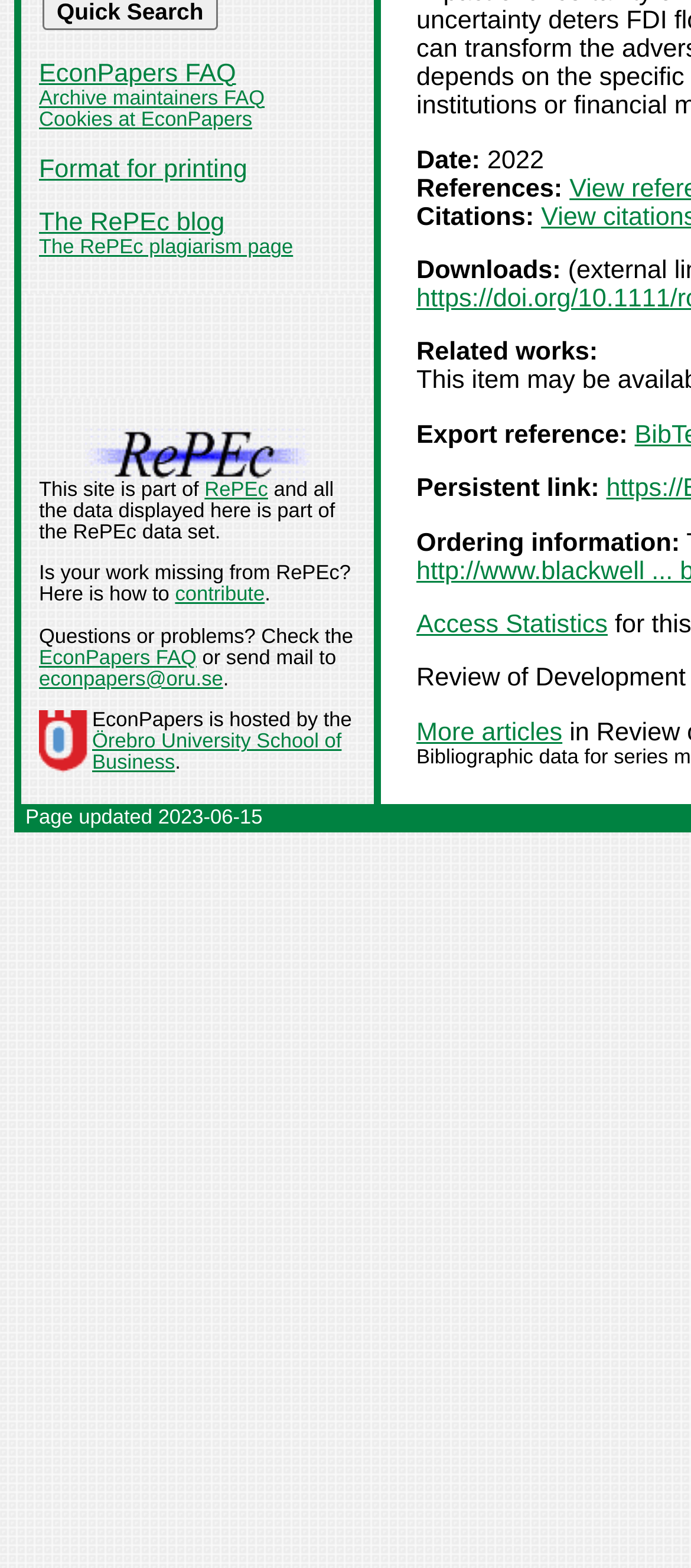Please determine the bounding box coordinates for the UI element described as: "EconPapers FAQ".

[0.056, 0.038, 0.342, 0.056]